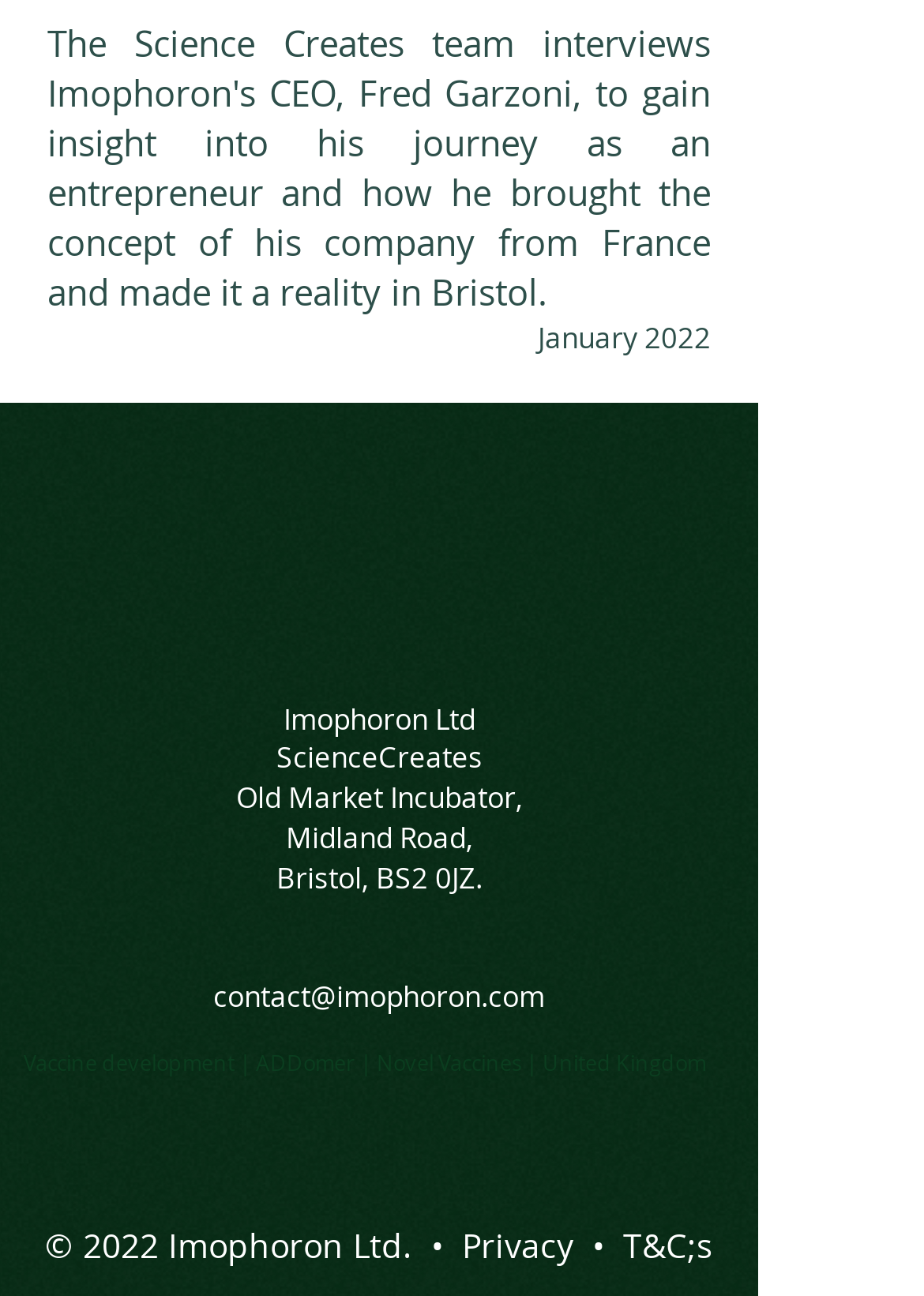What social media platforms are linked?
We need a detailed and meticulous answer to the question.

The social media platforms linked can be found in the bottom section of the webpage, where the social media icons are displayed. The icons for Twitter and LinkedIn are present, indicating that these are the social media platforms linked.